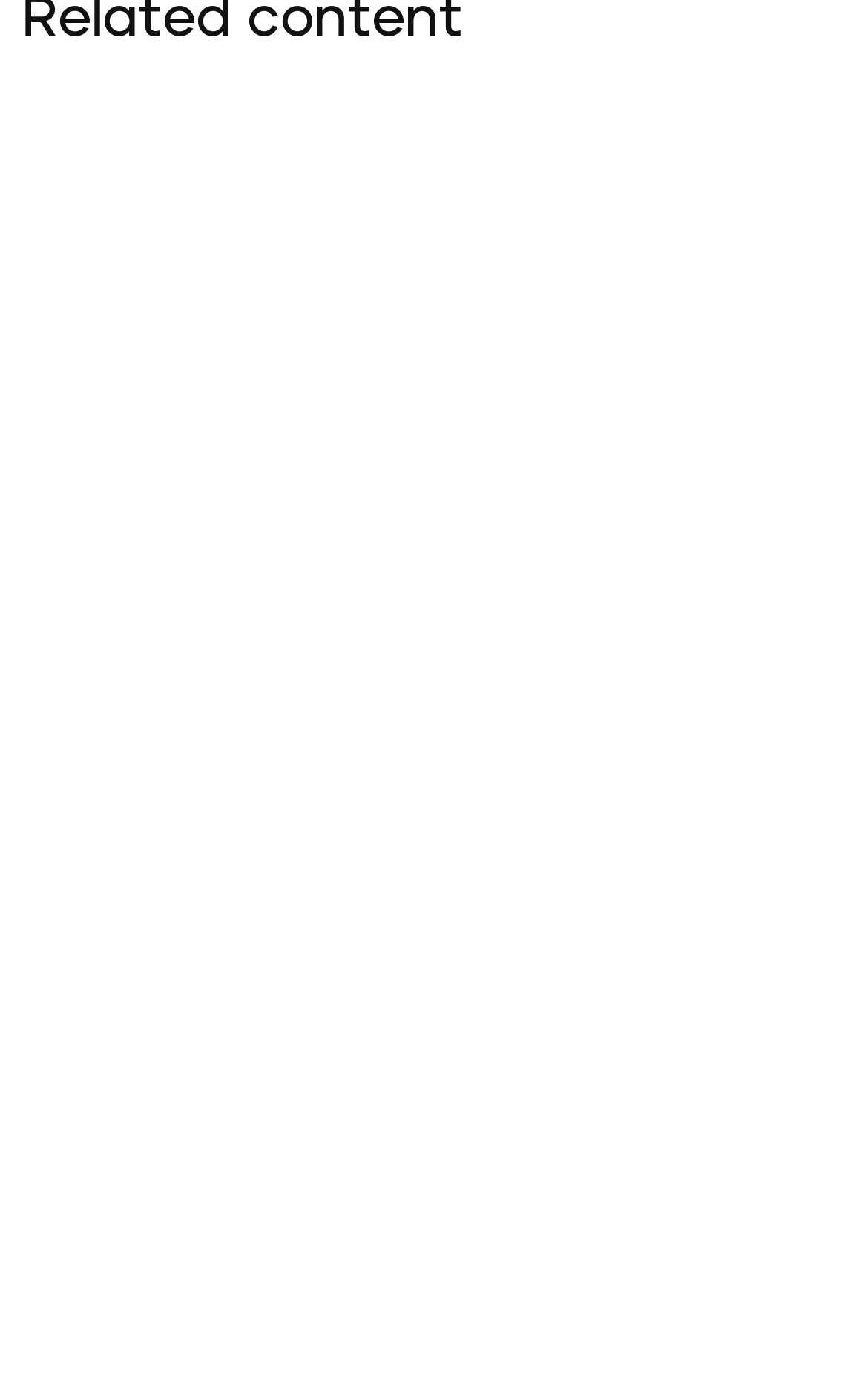Provide the bounding box coordinates of the HTML element described by the text: "Download SLD4 Datasheet".

[0.0, 0.681, 0.571, 0.751]